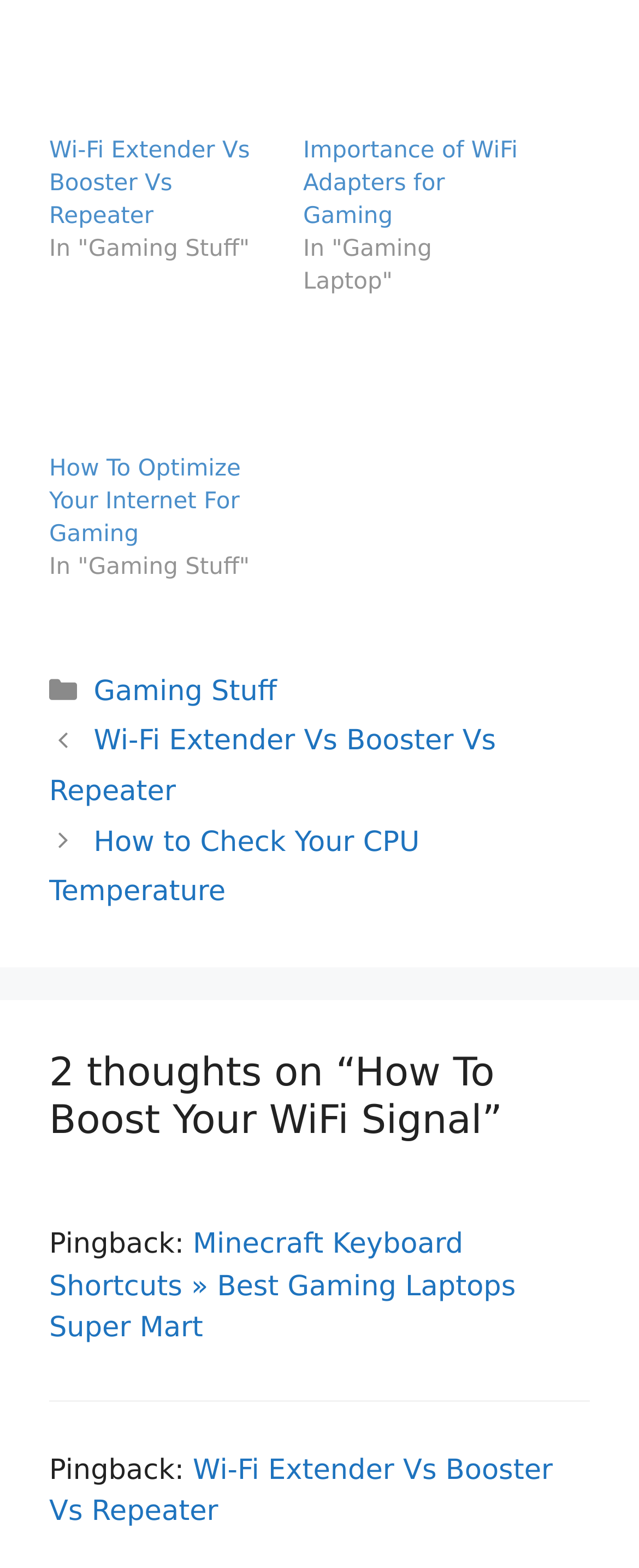Find the bounding box coordinates of the element to click in order to complete this instruction: "Click on 'how to boost wifi signal'". The bounding box coordinates must be four float numbers between 0 and 1, denoted as [left, top, right, bottom].

[0.077, 0.005, 0.423, 0.085]